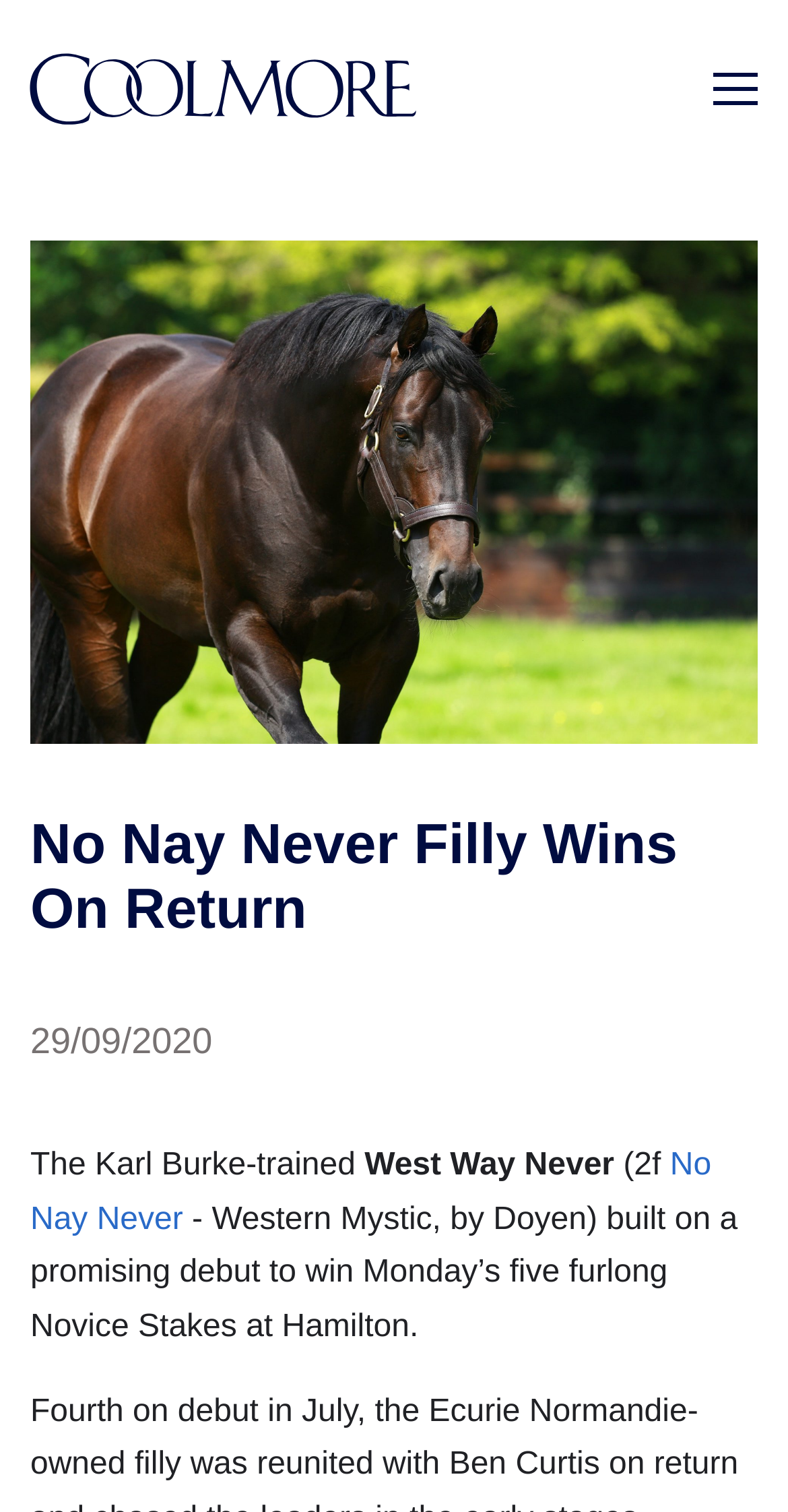Use a single word or phrase to answer the question: What is the name of the horse?

West Way Never